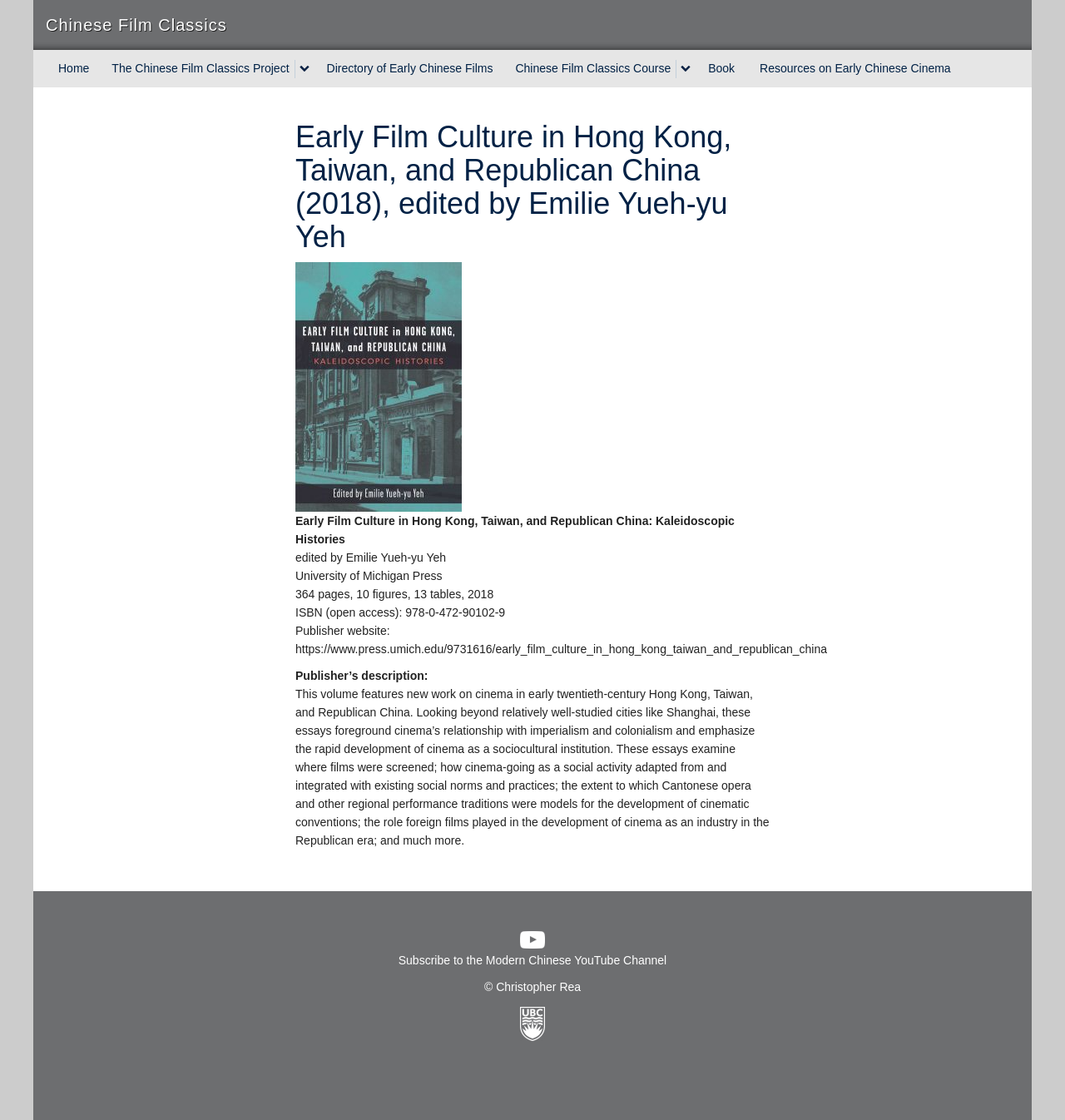What is the publisher of the book?
Based on the content of the image, thoroughly explain and answer the question.

I found the publisher of the book by looking at the main content section of the webpage, where the publisher's name is written below the title of the book. The publisher is 'University of Michigan Press'.